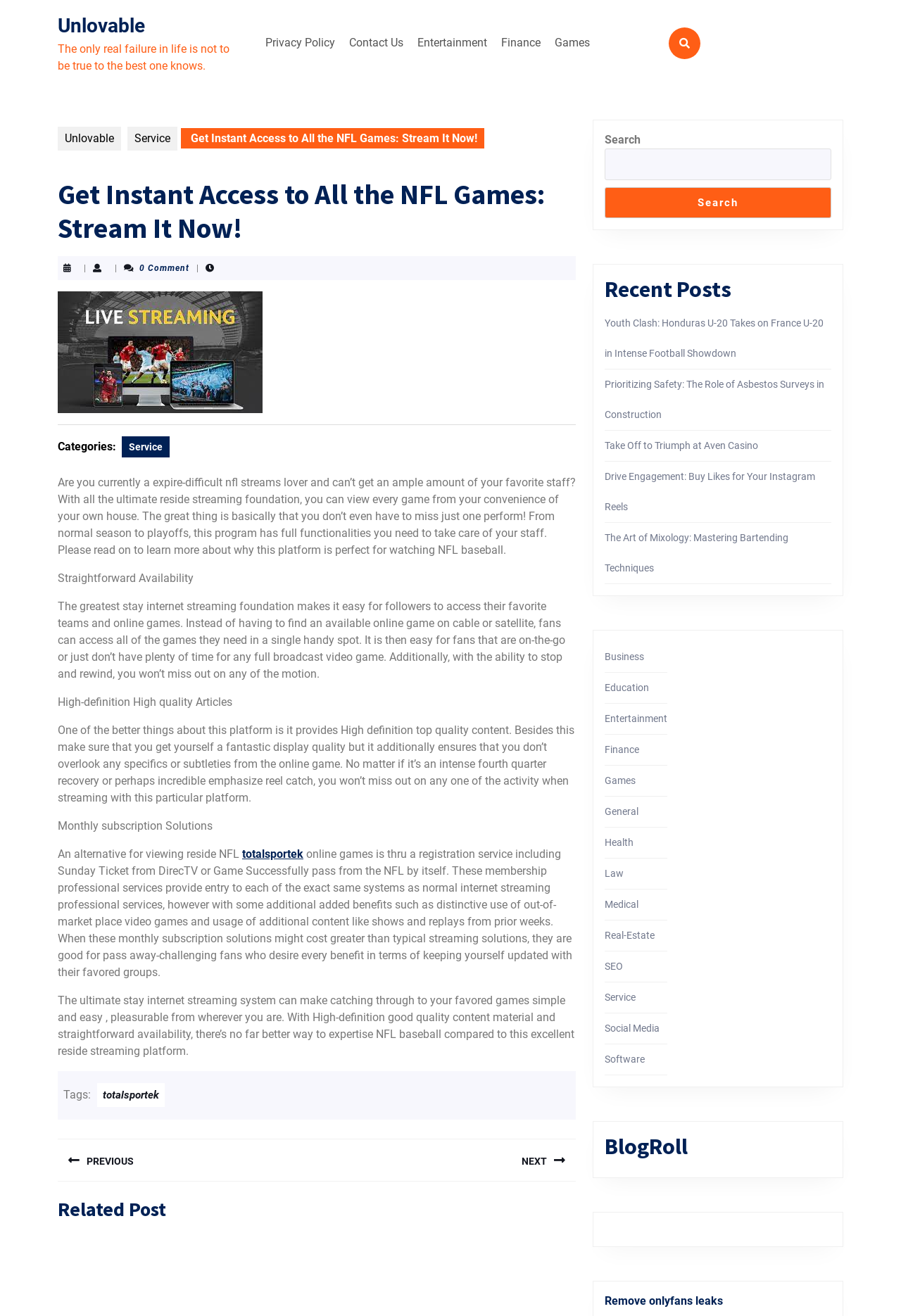What is the main topic of this webpage?
Please provide a single word or phrase as your answer based on the image.

NFL Games